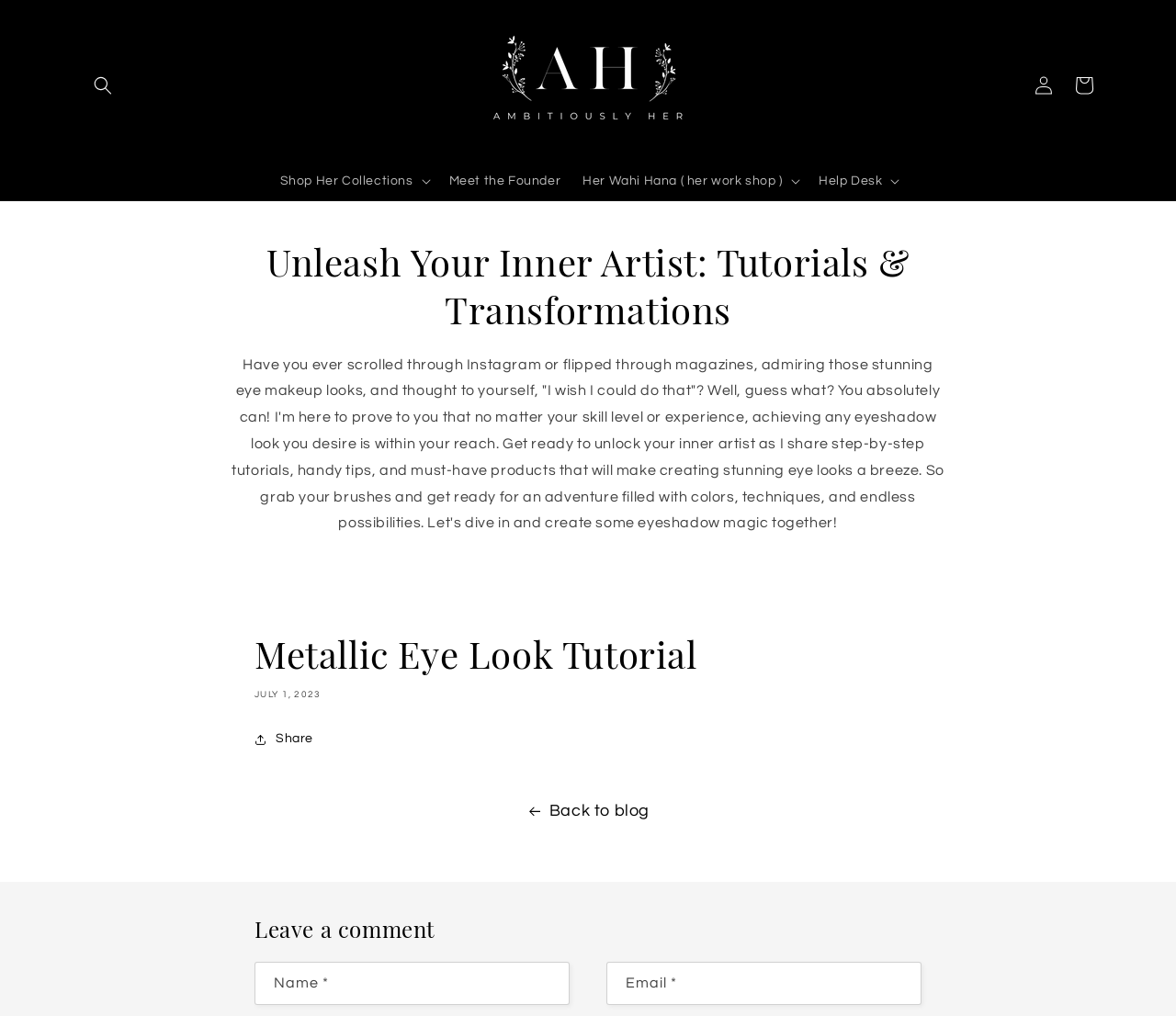What is the date of the current tutorial?
Please provide a comprehensive and detailed answer to the question.

The date of the current tutorial is July 1, 2023, as indicated by the time element on the webpage.